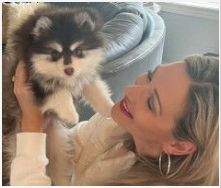Is the woman's hair short?
Refer to the screenshot and deliver a thorough answer to the question presented.

The caption states that the woman's 'long hair cascades over her shoulders', implying that her hair is of a considerable length.